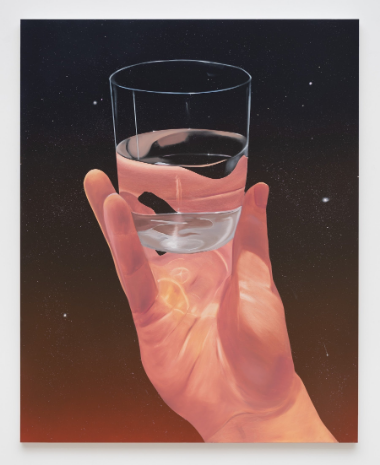What is the medium used in the painting?
Please provide a comprehensive and detailed answer to the question.

The caption states that the artwork is crafted using oil and acrylic on canvas, which indicates the medium used by the artist to create the piece.